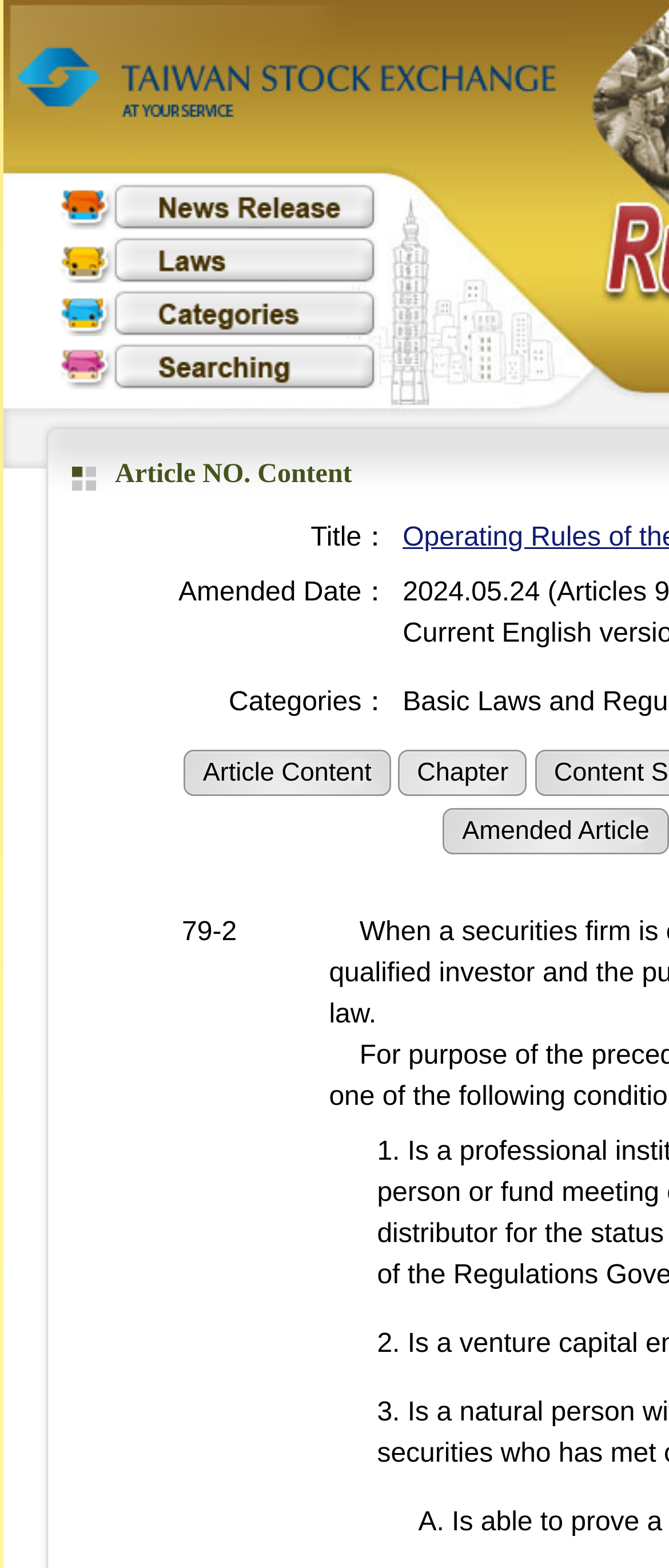Please specify the bounding box coordinates in the format (top-left x, top-left y, bottom-right x, bottom-right y), with values ranging from 0 to 1. Identify the bounding box for the UI component described as follows: Categories

[0.082, 0.185, 0.569, 0.214]